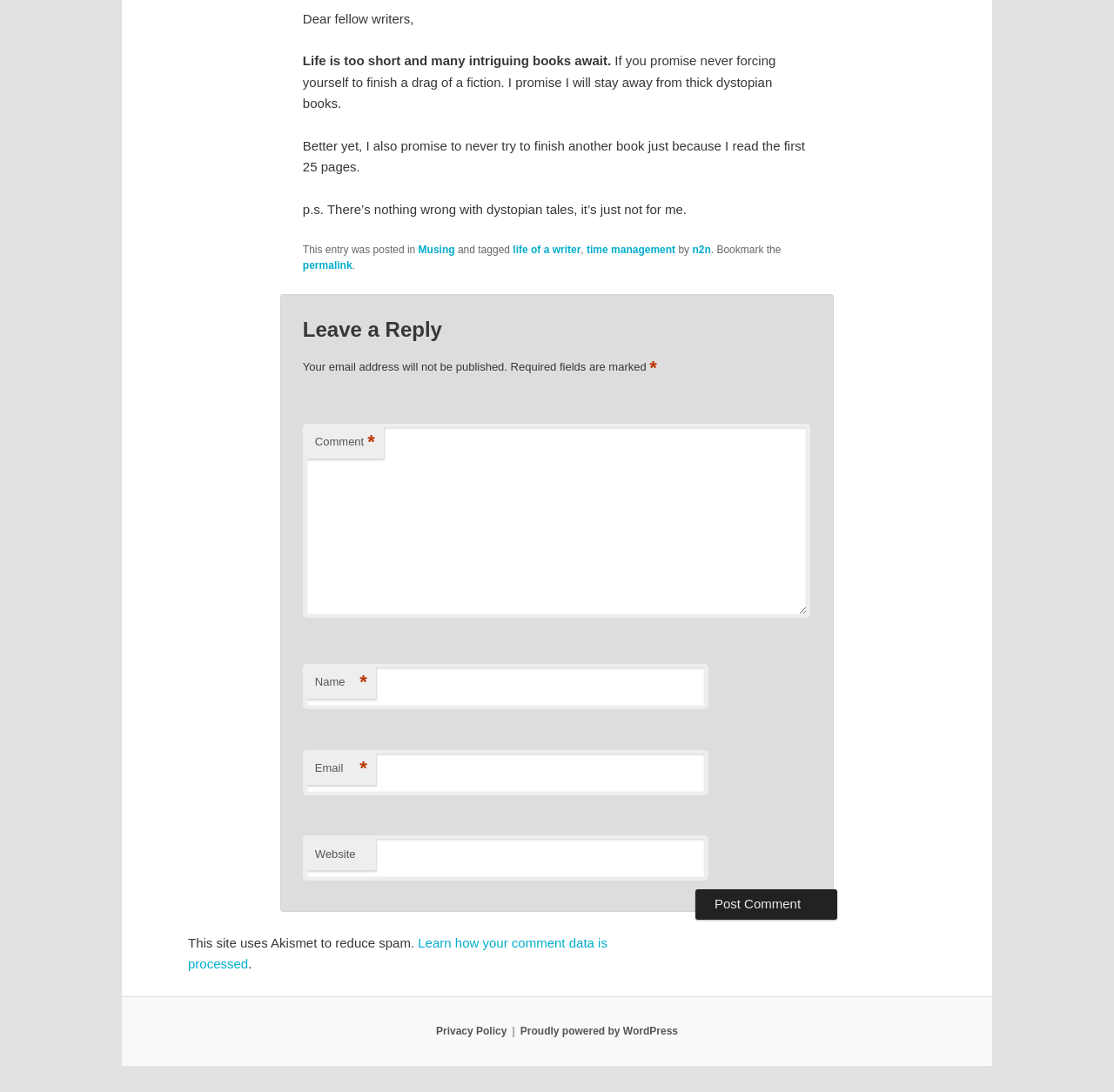Highlight the bounding box coordinates of the region I should click on to meet the following instruction: "Enter your name in the 'Name' field".

[0.272, 0.608, 0.636, 0.649]